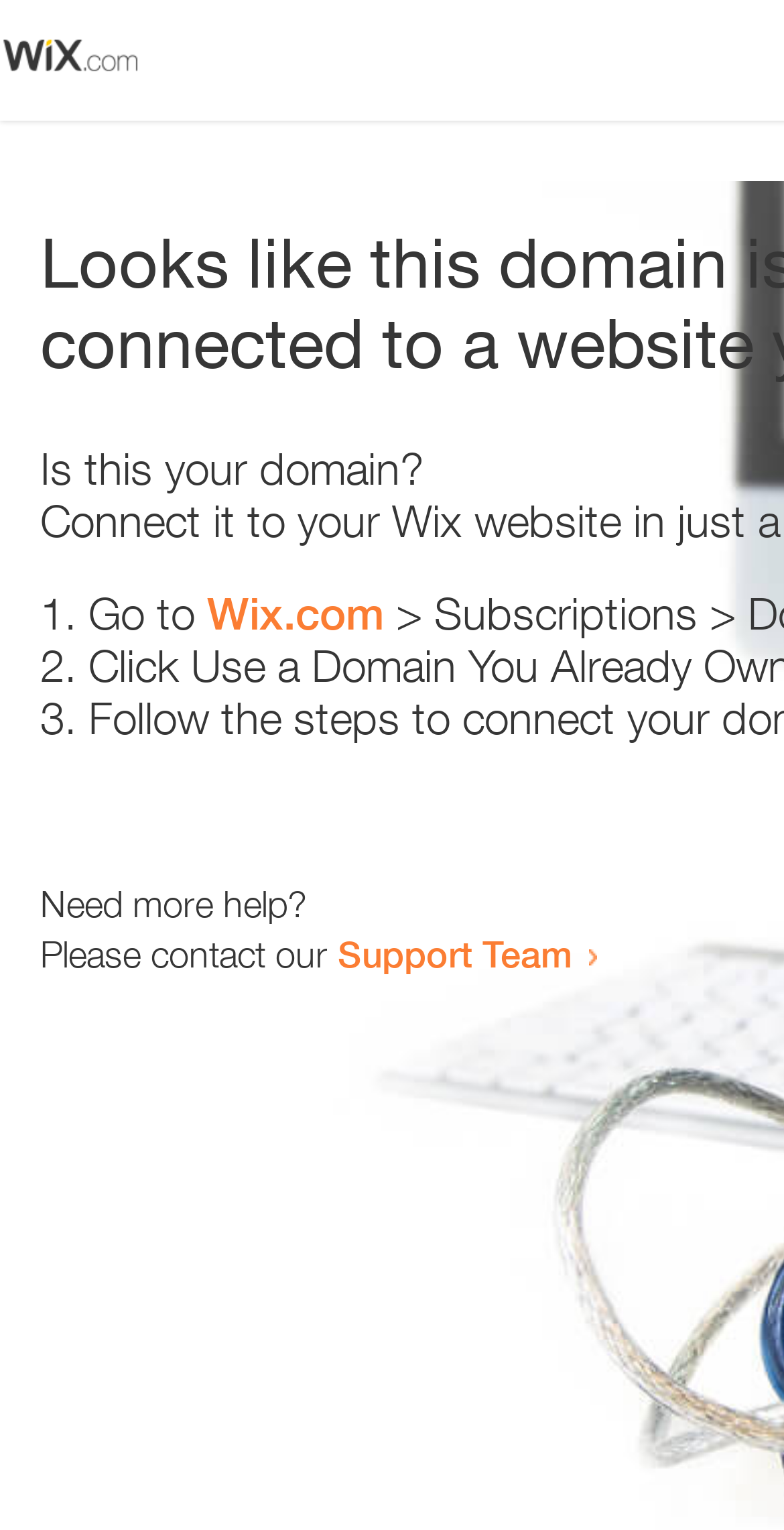From the given element description: "Support Team", find the bounding box for the UI element. Provide the coordinates as four float numbers between 0 and 1, in the order [left, top, right, bottom].

[0.431, 0.609, 0.731, 0.638]